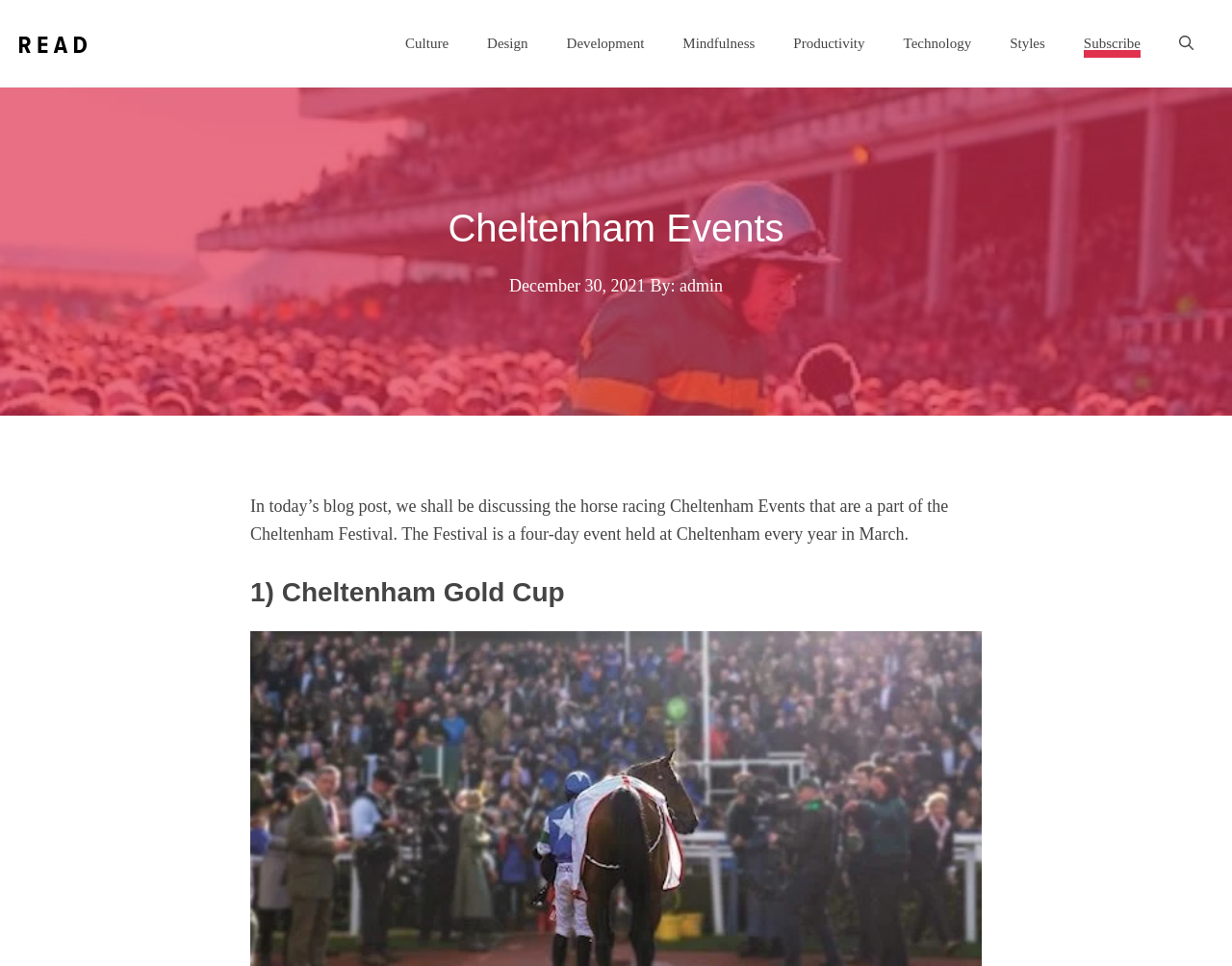Describe every aspect of the webpage comprehensively.

The webpage is about the Cheltenham Festival, a four-day horse racing event held in March. At the top, there is a banner with a link to "Cheltenham horse betting" accompanied by an image. Below the banner, there is a primary navigation menu with 9 links: "Culture", "Design", "Development", "Mindfulness", "Productivity", "Technology", "Styles", "Subscribe", and "Open Search Bar".

The main content of the webpage starts with a heading "Cheltenham Events" followed by a timestamp "December 30, 2021" and the author's name "admin". The article begins with a brief introduction to the Cheltenham Festival, explaining that it is a four-day event held at Cheltenham every year in March. 

The article then dives into the details of the events, with the first event being the "Cheltenham Gold Cup", which is denoted by a heading.